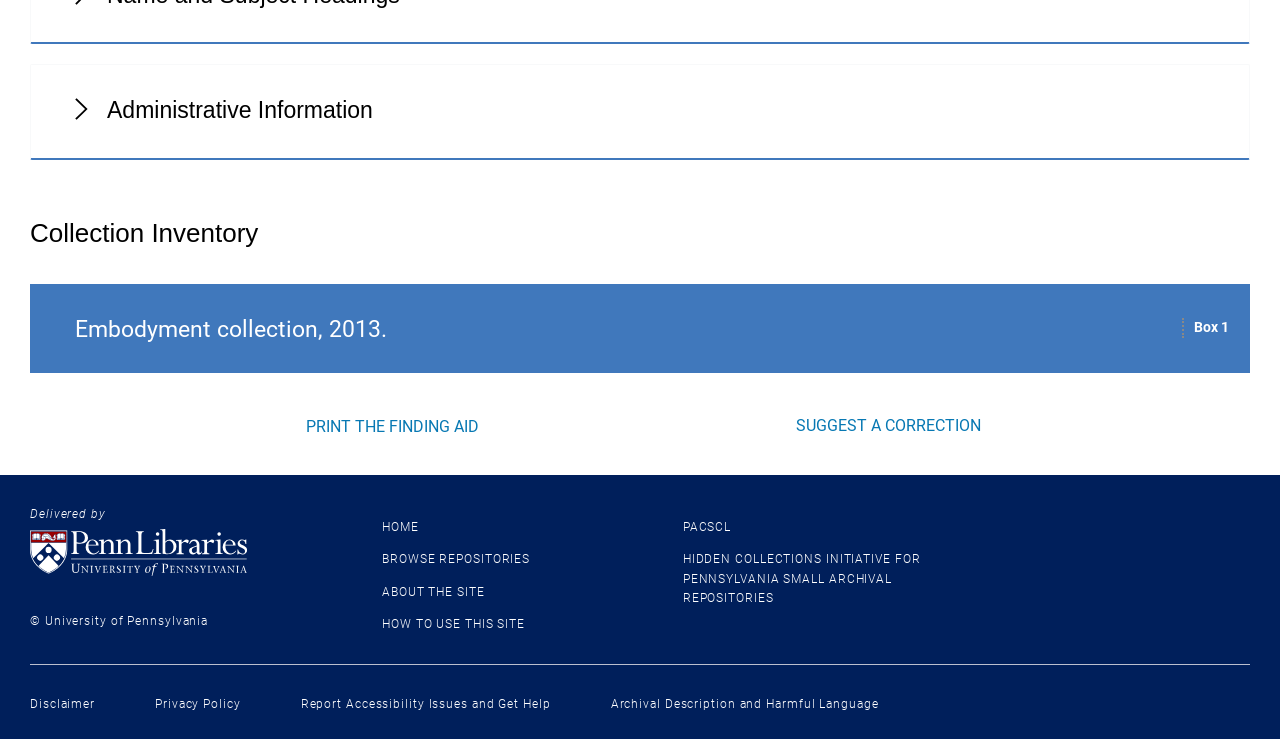Reply to the question with a single word or phrase:
What is the name of the collection?

Embodyment collection